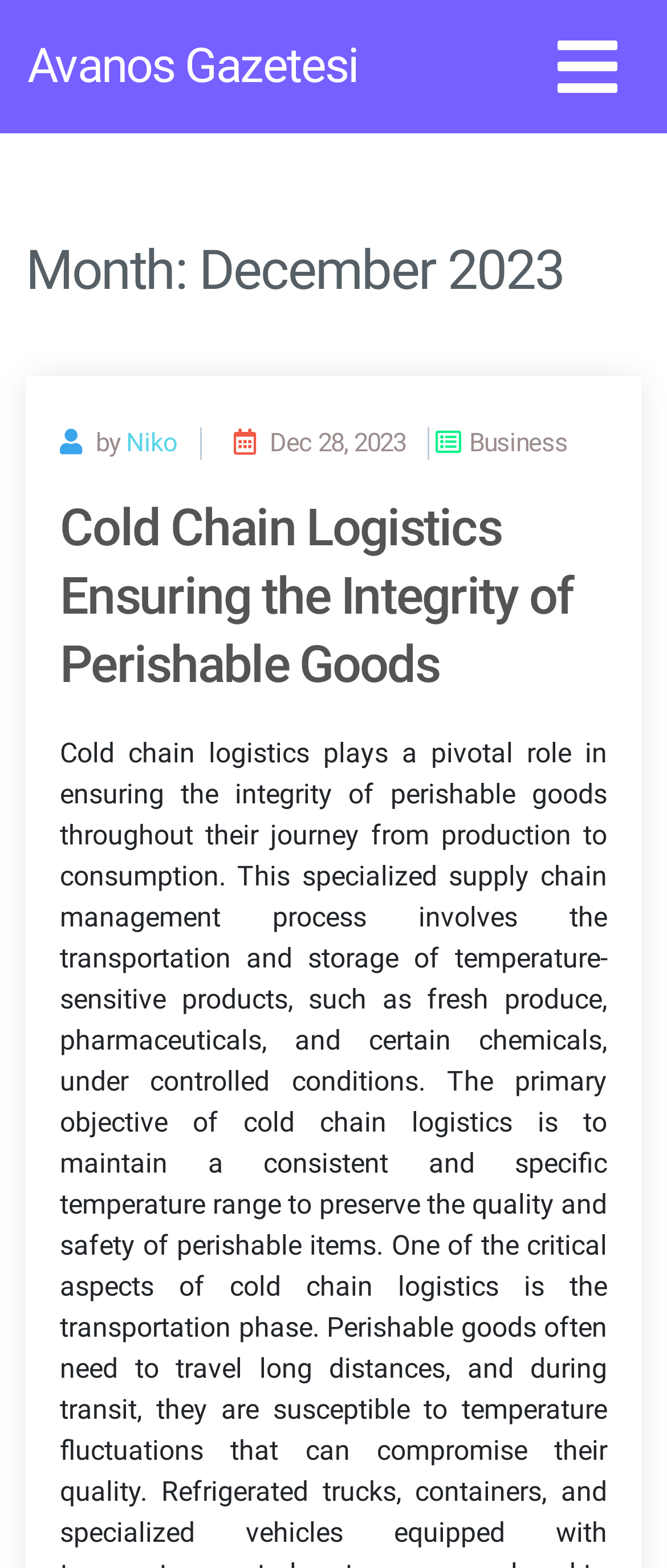Identify the bounding box for the UI element described as: "parent_node: Avanos Gazetesi". Ensure the coordinates are four float numbers between 0 and 1, formatted as [left, top, right, bottom].

[0.803, 0.015, 0.959, 0.07]